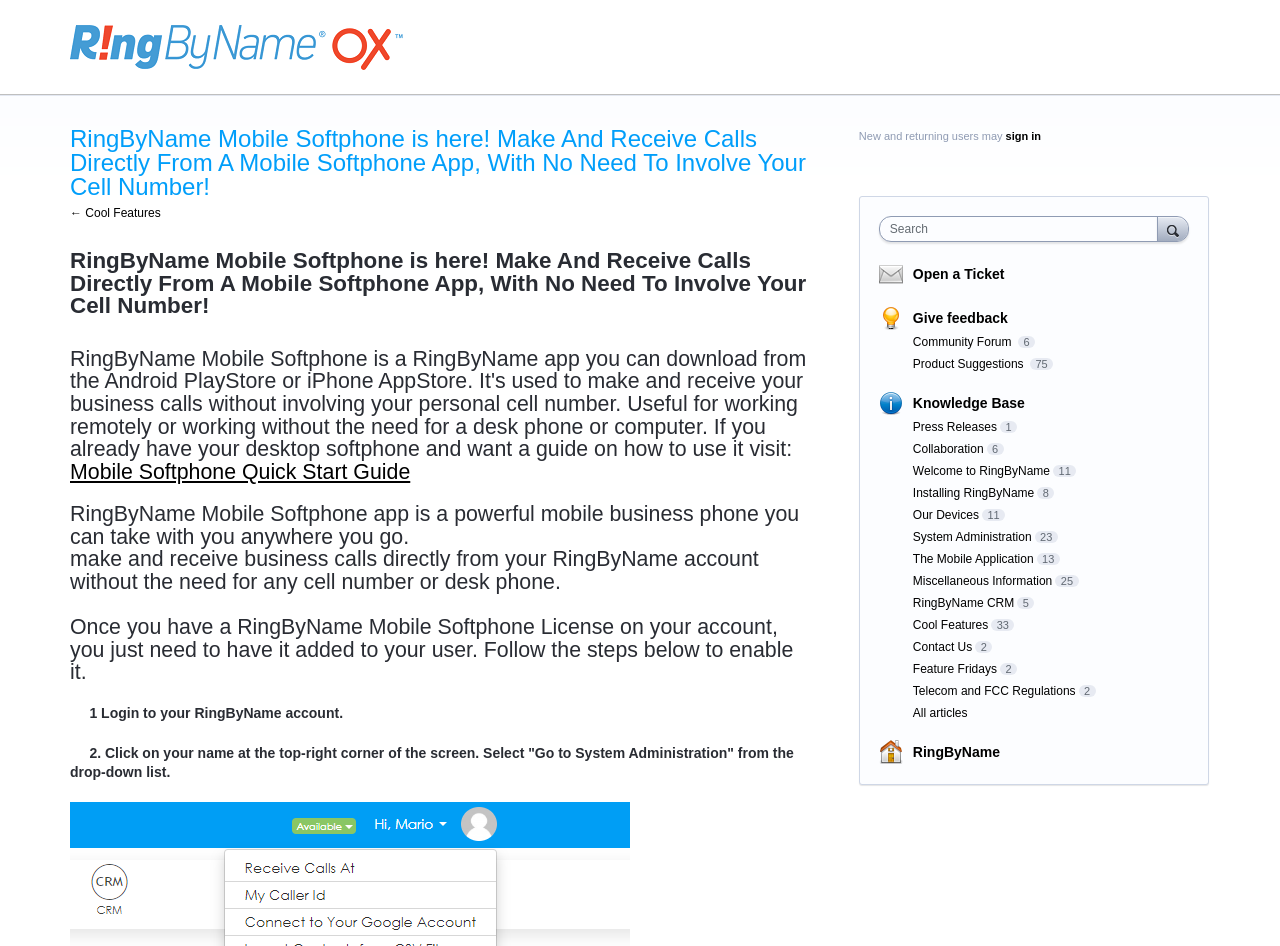Please answer the following question as detailed as possible based on the image: 
What is the name of the mobile softphone app?

The name of the mobile softphone app is mentioned in the heading 'RingByName Mobile Softphone is here! Make And Receive Calls Directly From A Mobile Softphone App, With No Need To Involve Your Cell Number!' and also in the link 'RingByName' at the top-left corner of the page.